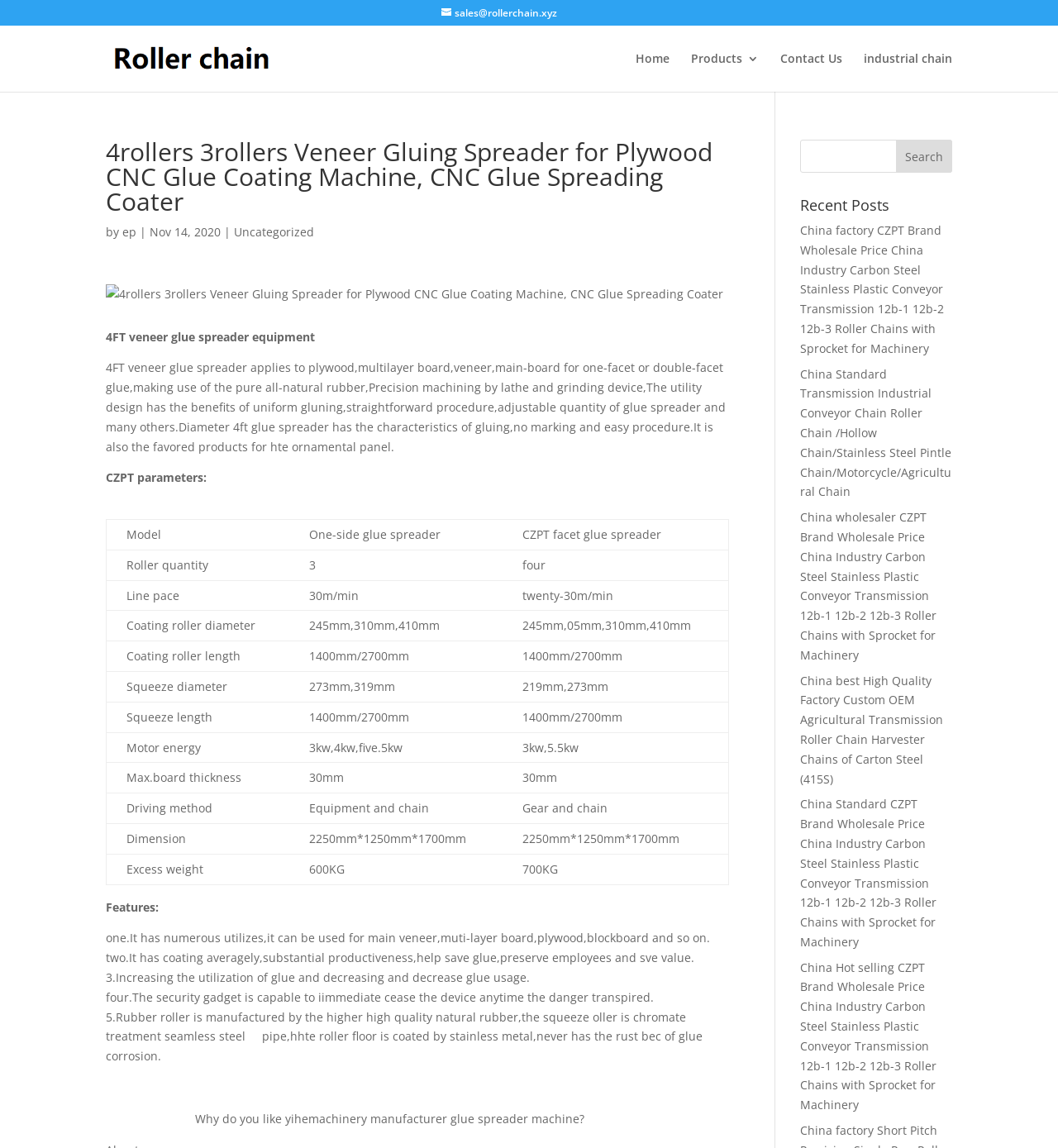What is the product name of the machine?
Analyze the screenshot and provide a detailed answer to the question.

The product name can be found in the heading element, which is '4rollers 3rollers Veneer Gluing Spreader for Plywood CNC Glue Coating Machine, CNC Glue Spreading Coater'.